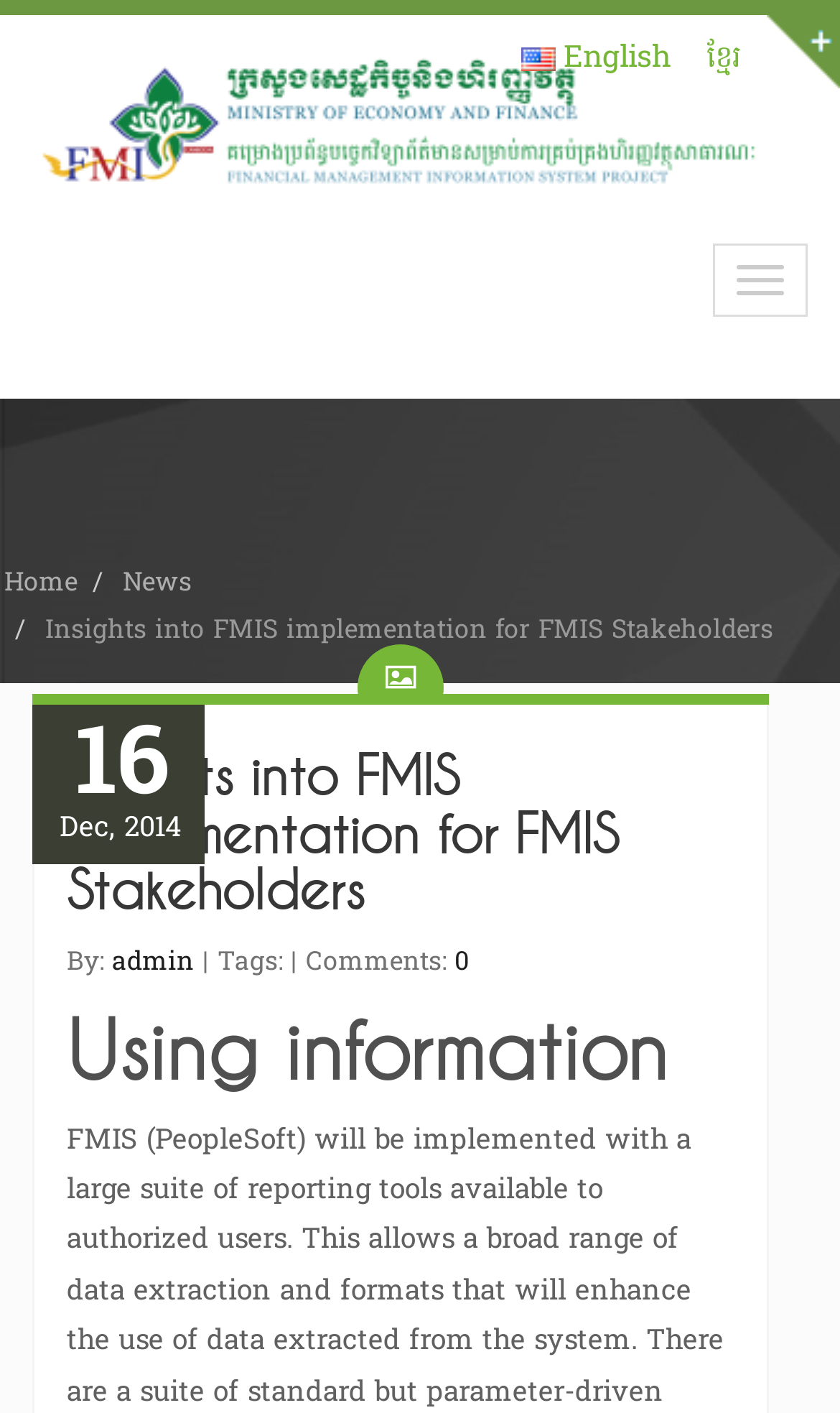Please examine the image and provide a detailed answer to the question: Who is the author of the news article?

I determined this by looking at the link 'admin' below the main heading, which is labeled as 'By:' and appears to be the author of the news article.